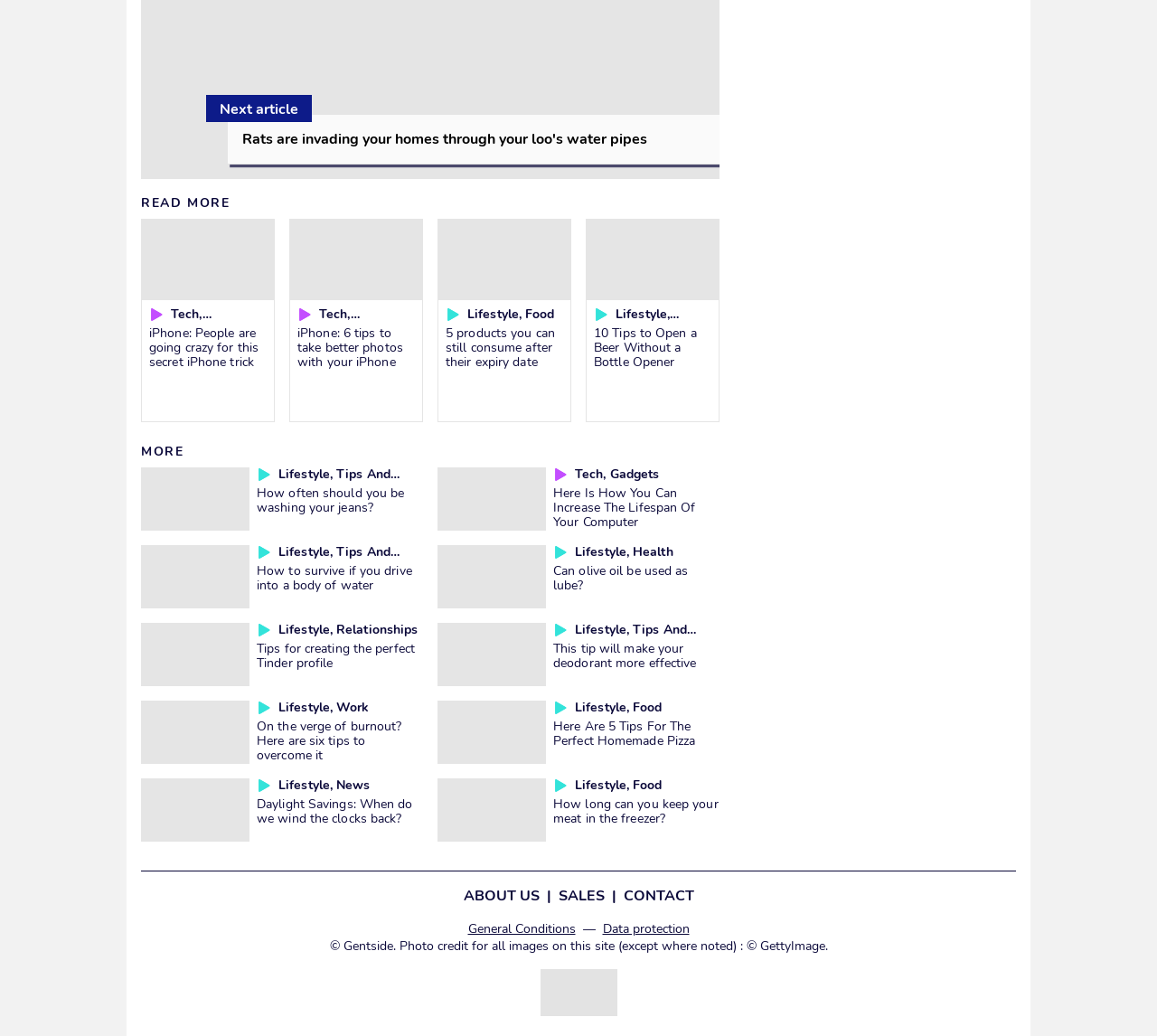What is the topic of the first article?
Answer the question with a single word or phrase, referring to the image.

Rats invading homes